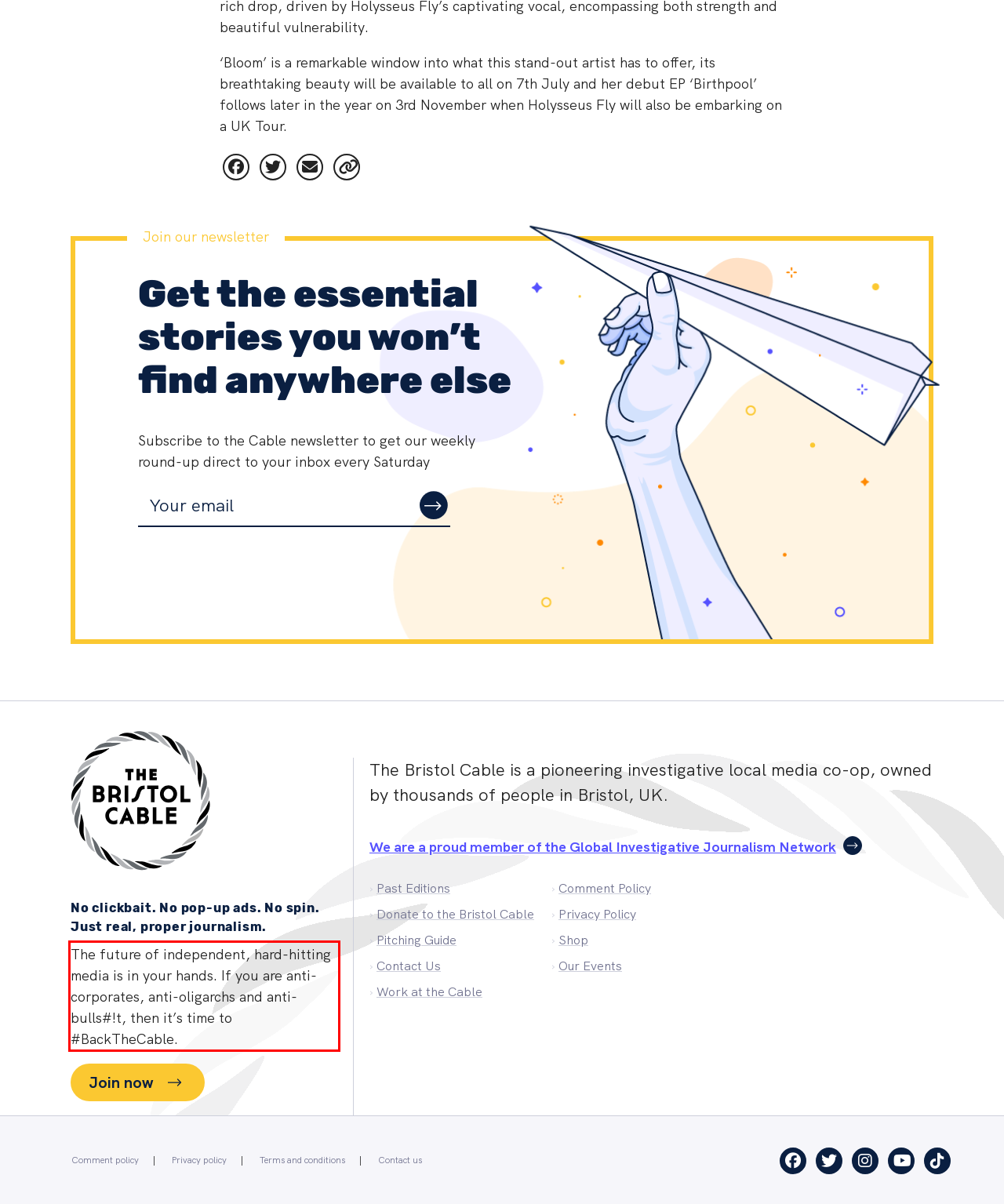Using the provided screenshot of a webpage, recognize and generate the text found within the red rectangle bounding box.

The future of independent, hard-hitting media is in your hands. If you are anti-corporates, anti-oligarchs and anti-bulls#!t, then it’s time to #BackTheCable.